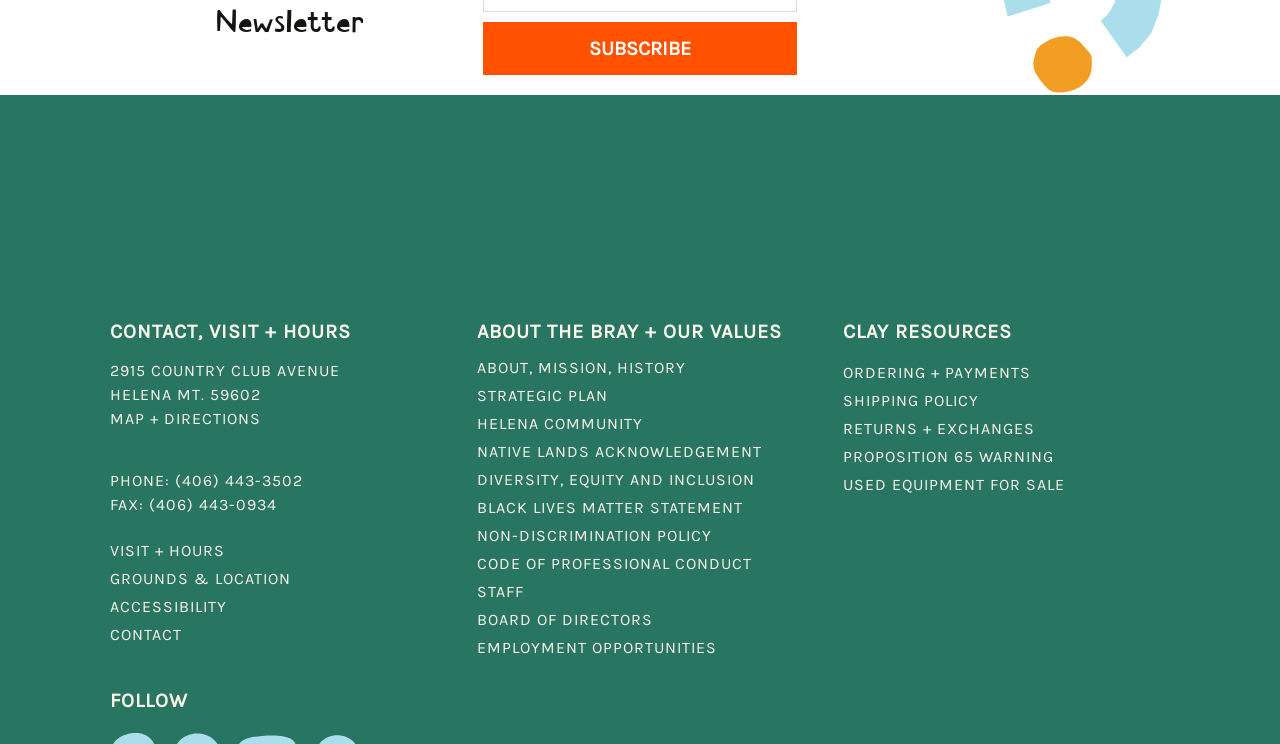Answer in one word or a short phrase: 
What is the address of Archie Bray?

2915 COUNTRY CLUB AVENUE, HELENA MT. 59602